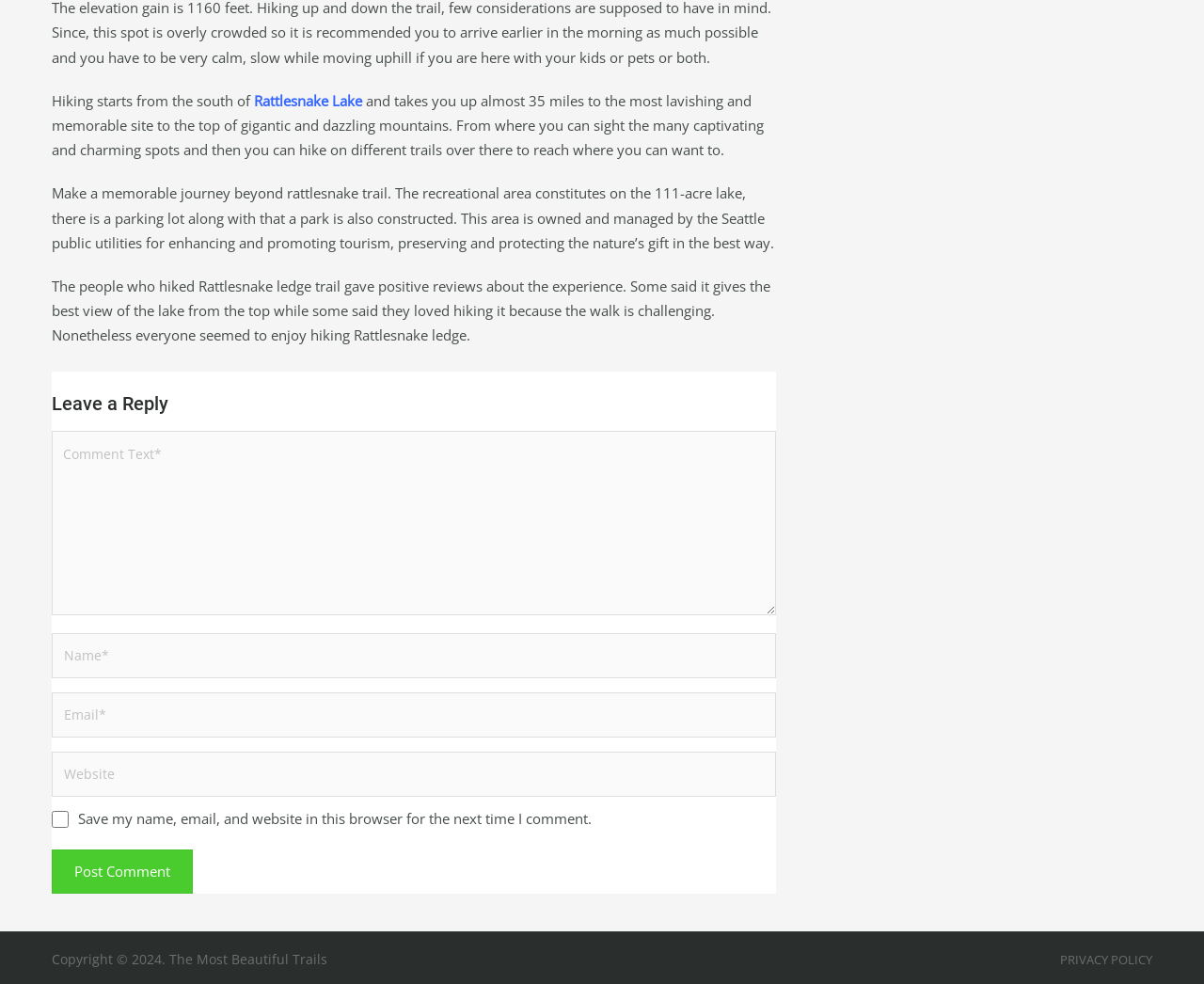What is the general sentiment of people who hiked Rattlesnake ledge trail?
Using the image as a reference, deliver a detailed and thorough answer to the question.

The text mentions that 'The people who hiked Rattlesnake ledge trail gave positive reviews about the experience' which indicates that the general sentiment of people who hiked the trail is positive.